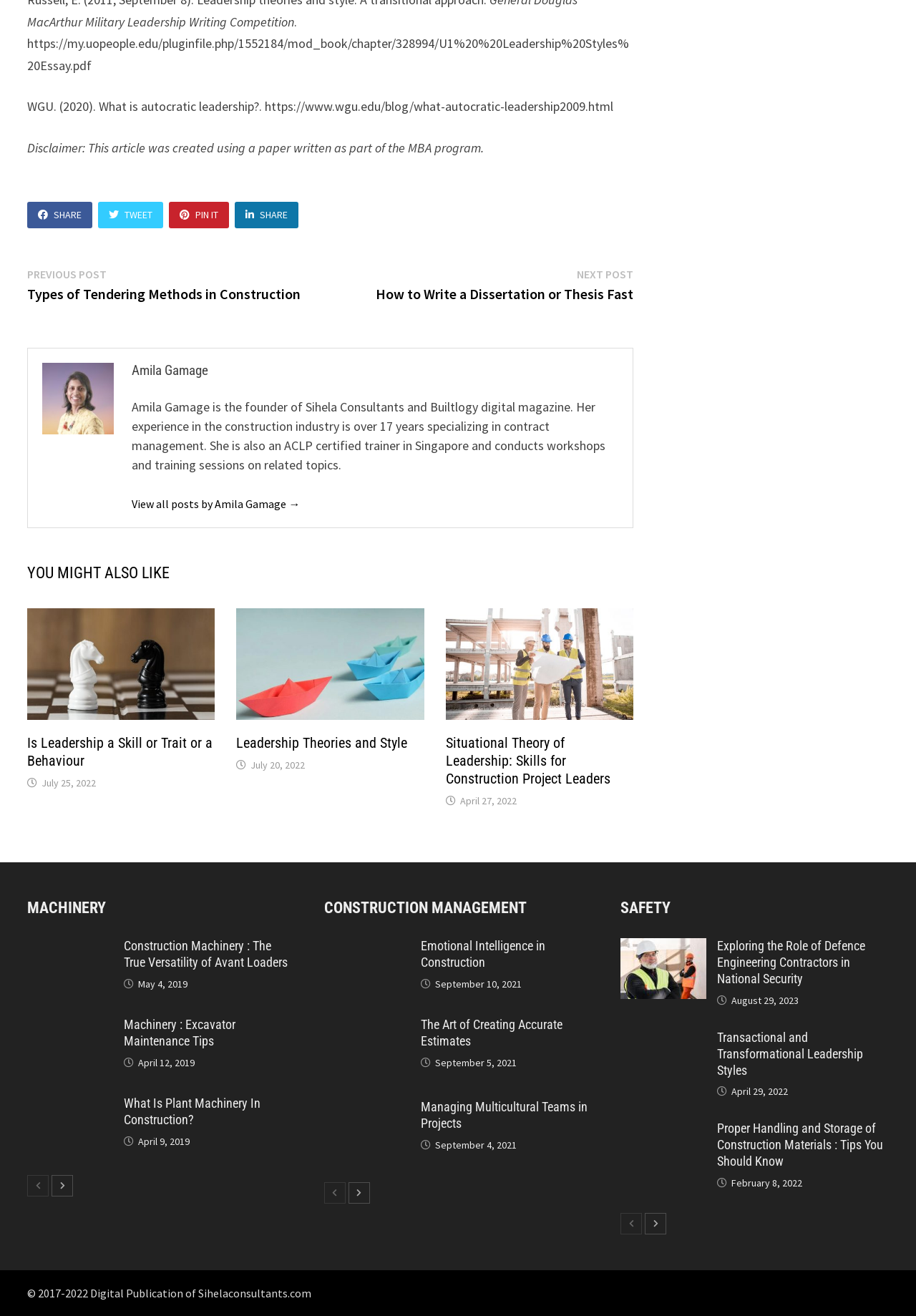Using the element description: "Construction Management", determine the bounding box coordinates. The coordinates should be in the format [left, top, right, bottom], with values between 0 and 1.

[0.354, 0.683, 0.575, 0.696]